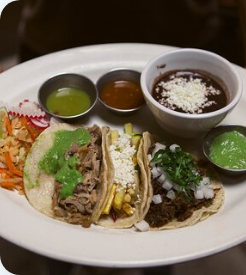Describe all elements and aspects of the image.

The image showcases a beautifully arranged plate of traditional tacos, highlighting the rich flavors of Mexican cuisine. Three tacos are placed prominently in the center, filled with tender, seasoned meat and topped with fresh ingredients like chopped onions and cilantro. Each taco is garnished with a vibrant green salsa, enhancing the visual appeal. Accompanying the tacos are colorful sides: a small serving of pickled vegetables, featuring radishes and carrots, and a bowl of rich, creamy black beans topped with cheese. Additionally, two small bowls of sauces—one green and one red—are present, offering options for varying spice levels. This enticing meal captures the essence of flavorful street food, inviting anyone to indulge in its deliciousness.